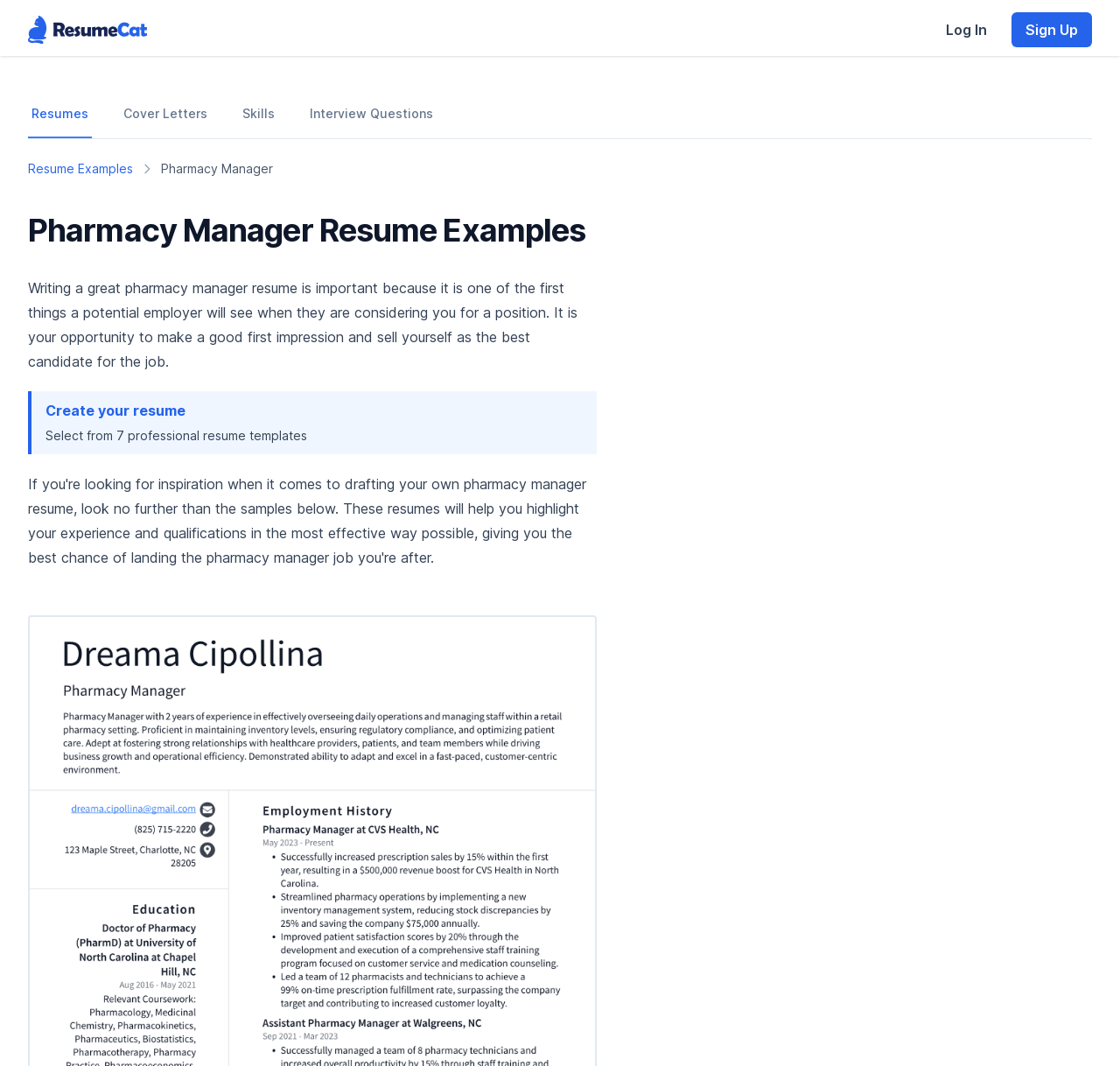Kindly provide the bounding box coordinates of the section you need to click on to fulfill the given instruction: "View Resumes".

[0.025, 0.085, 0.082, 0.13]